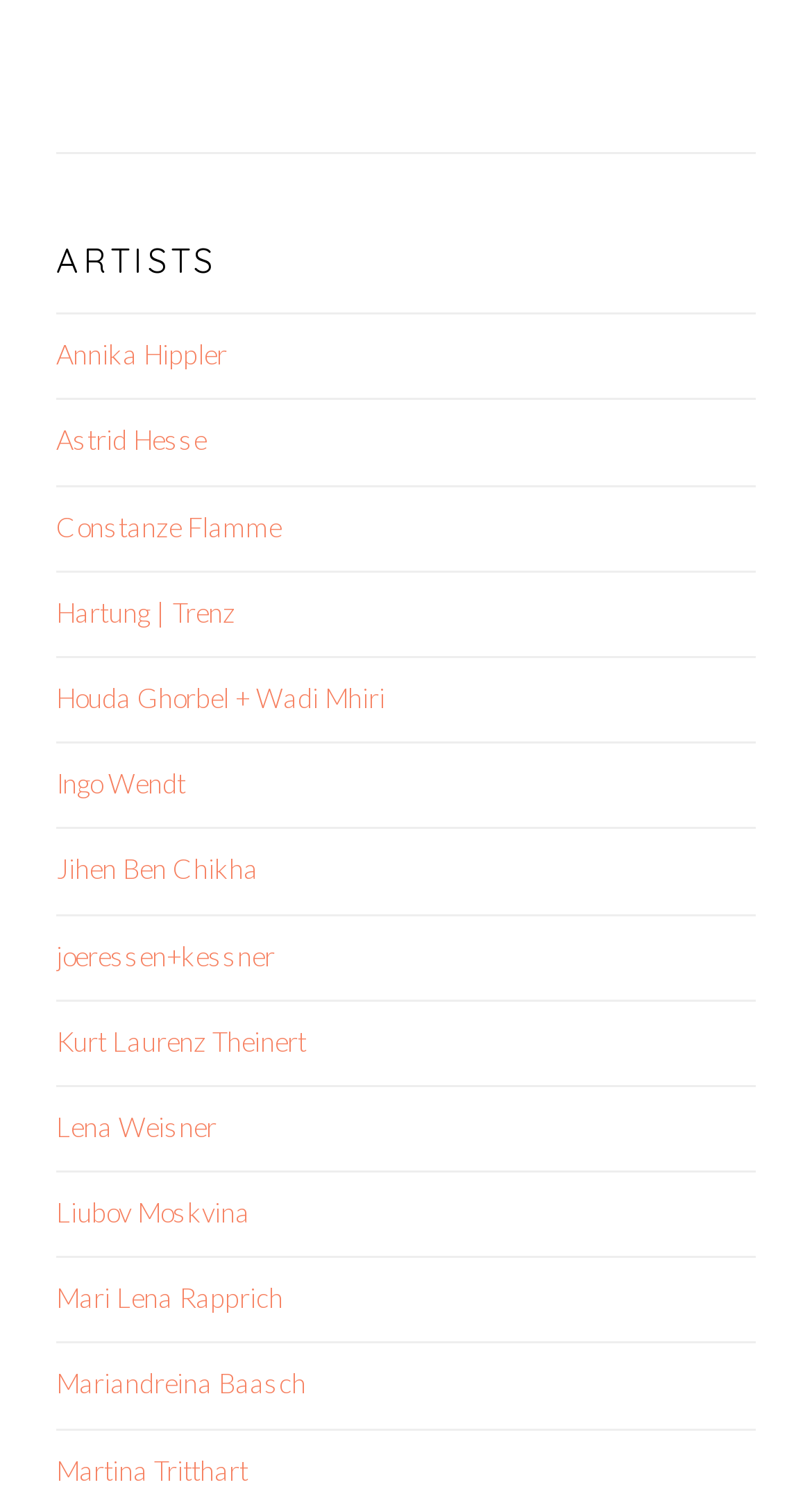Please find the bounding box coordinates of the element that needs to be clicked to perform the following instruction: "Learn more about Hartung | Trenz". The bounding box coordinates should be four float numbers between 0 and 1, represented as [left, top, right, bottom].

[0.069, 0.394, 0.29, 0.416]